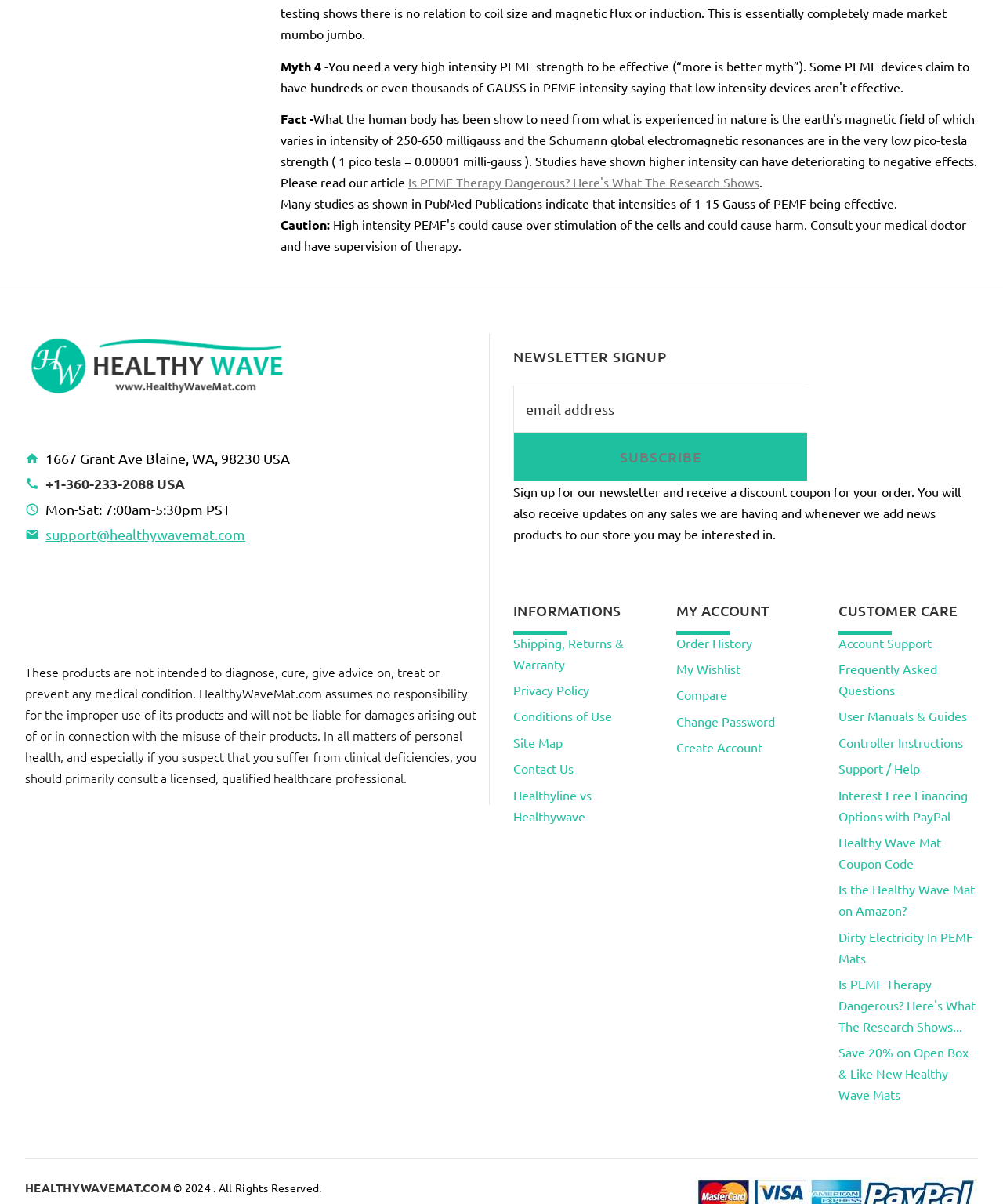Can you show the bounding box coordinates of the region to click on to complete the task described in the instruction: "Click the 'Is PEMF Therapy Dangerous? Here's What The Research Shows...' link"?

[0.836, 0.811, 0.973, 0.859]